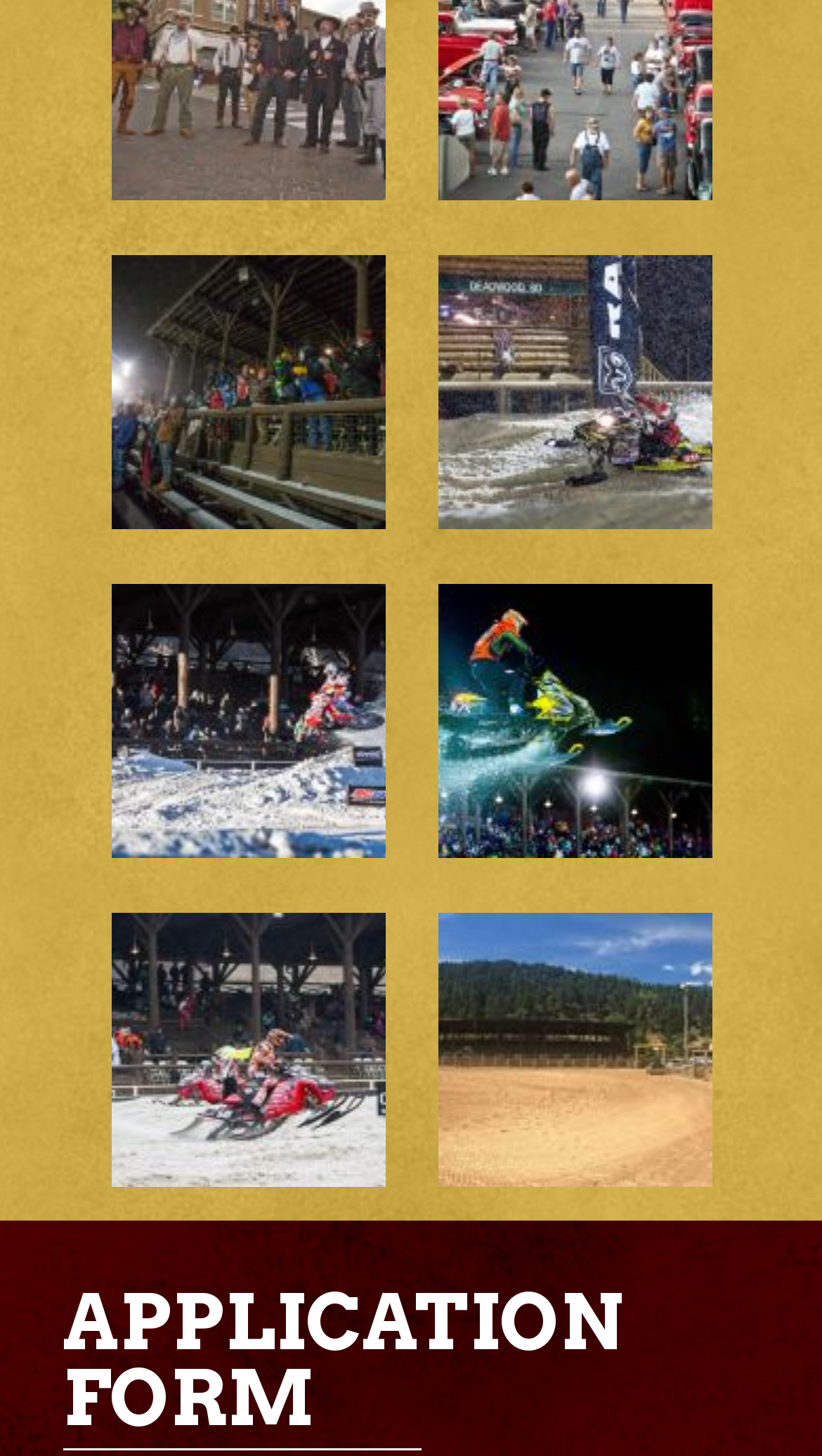Provide a single word or phrase answer to the question: 
How many links are on this webpage?

6